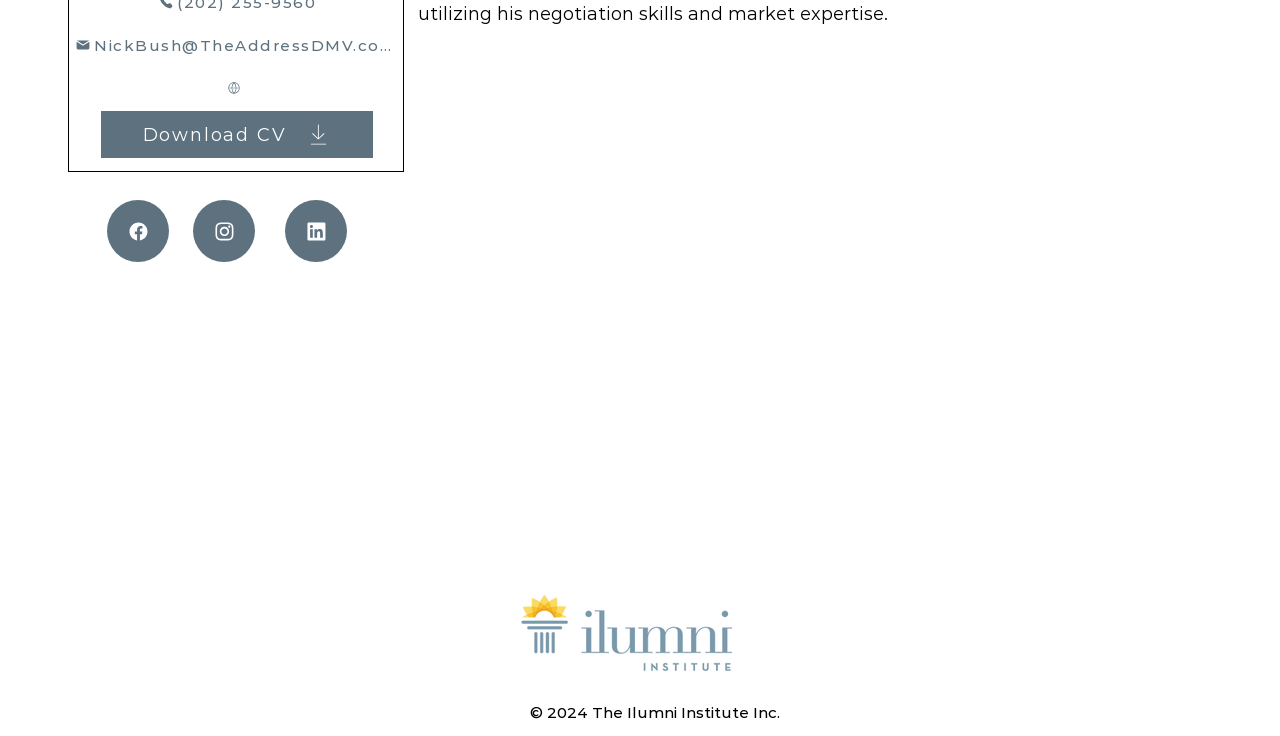Based on the element description, predict the bounding box coordinates (top-left x, top-left y, bottom-right x, bottom-right y) for the UI element in the screenshot: Download CV

[0.079, 0.151, 0.291, 0.215]